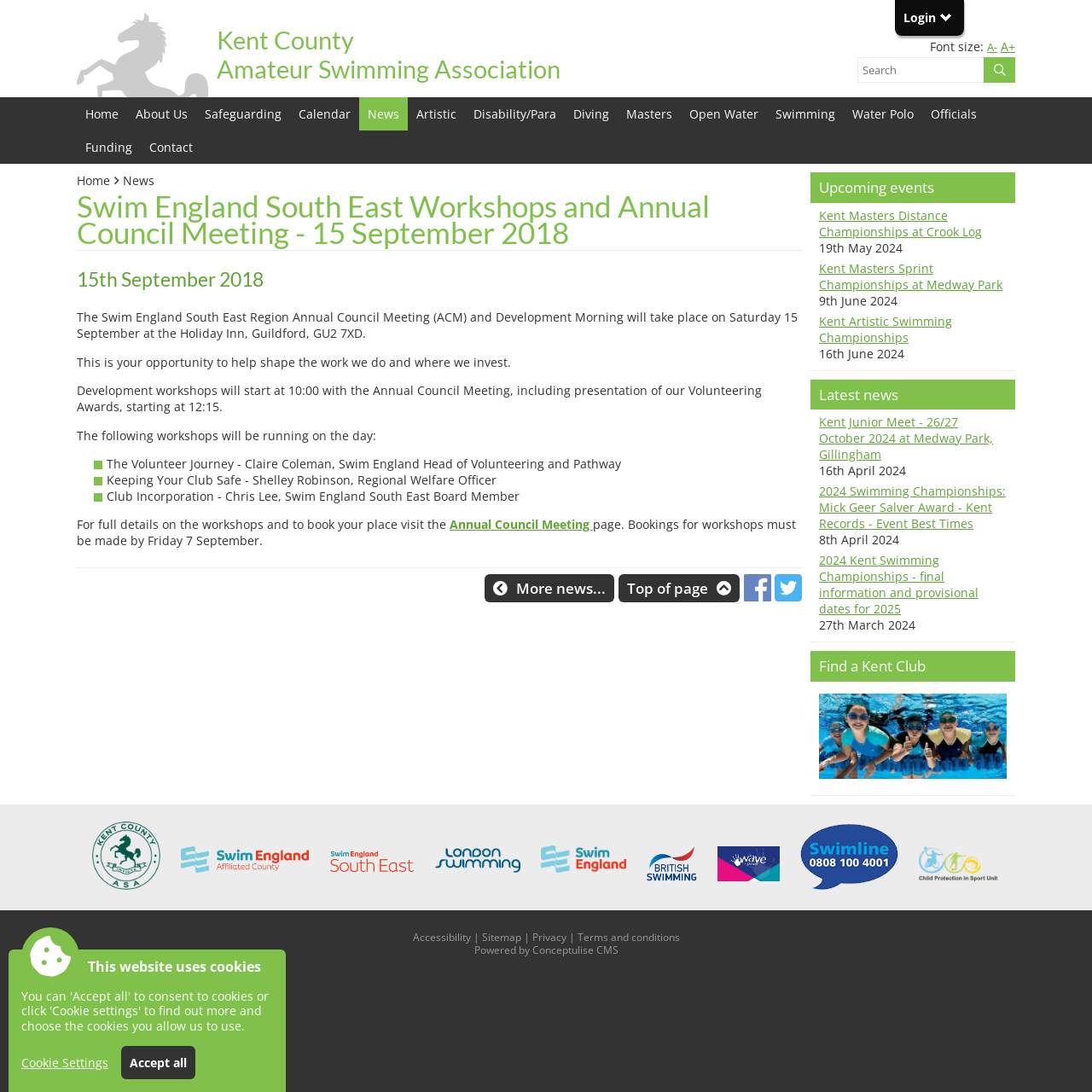Determine the coordinates of the bounding box for the clickable area needed to execute this instruction: "Explore Arts".

None